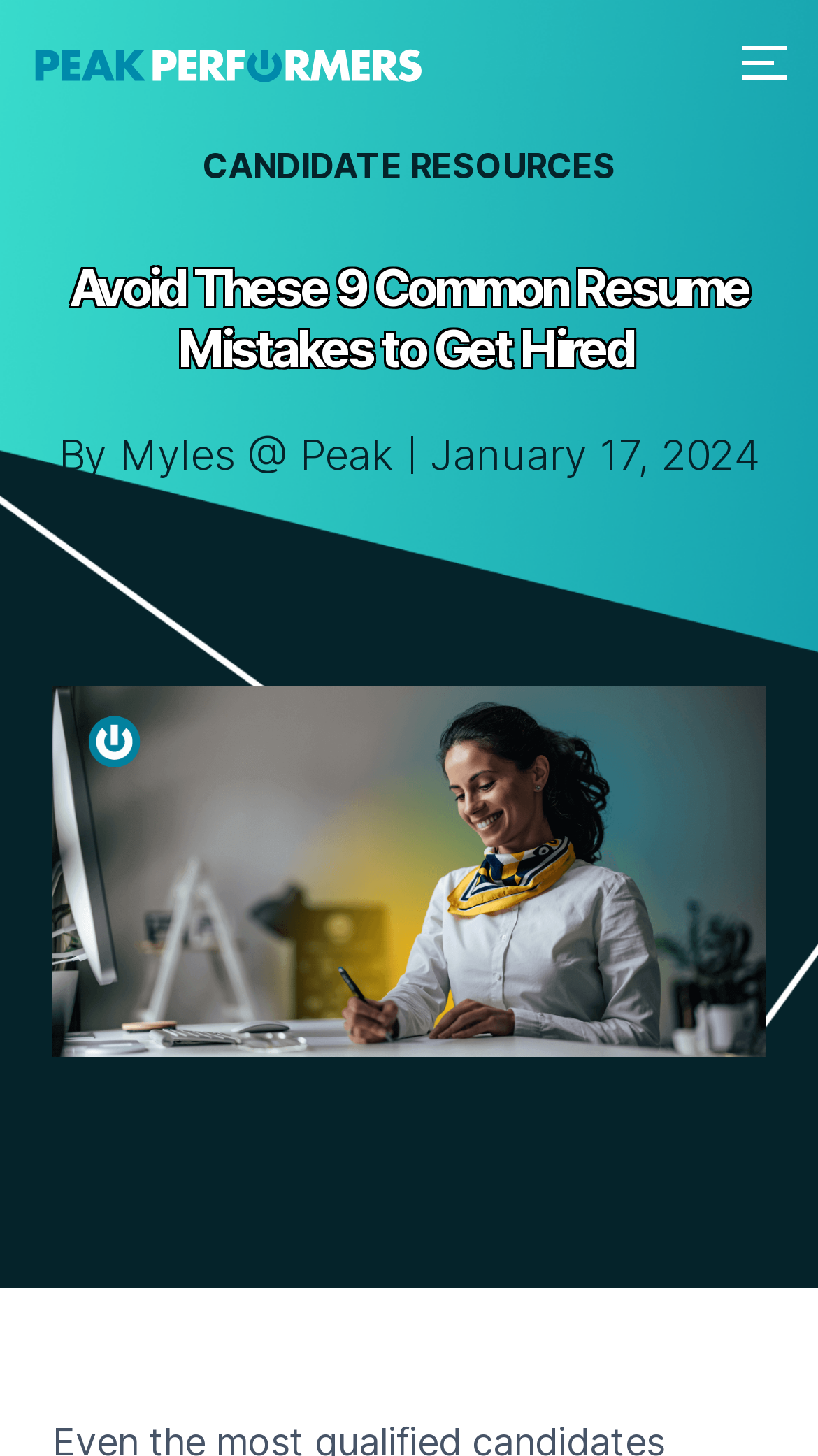Provide your answer in a single word or phrase: 
What is the date of the article?

January 17, 2024